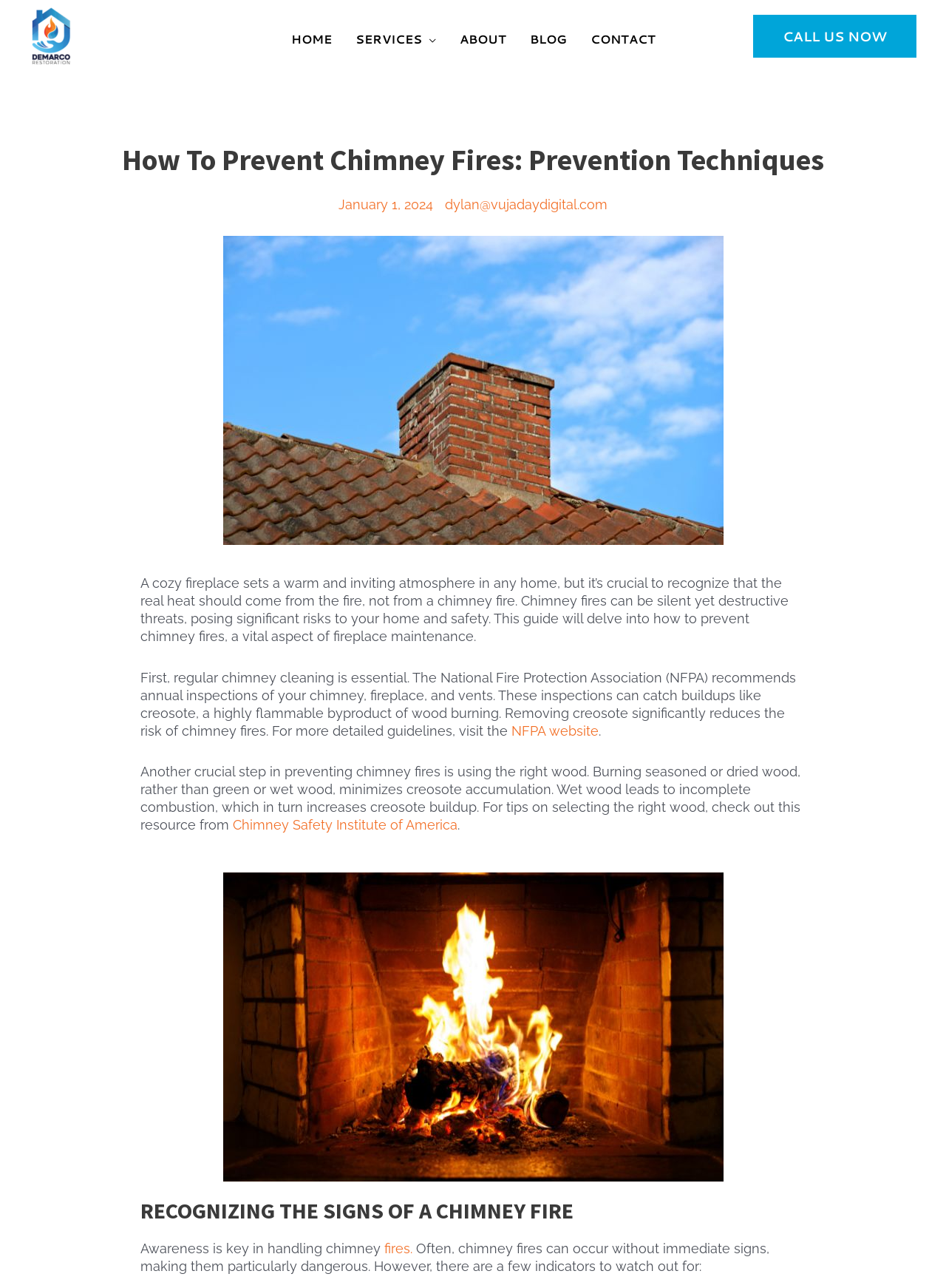Give a one-word or short phrase answer to the question: 
What is a silent yet destructive threat to home safety?

Chimney fires